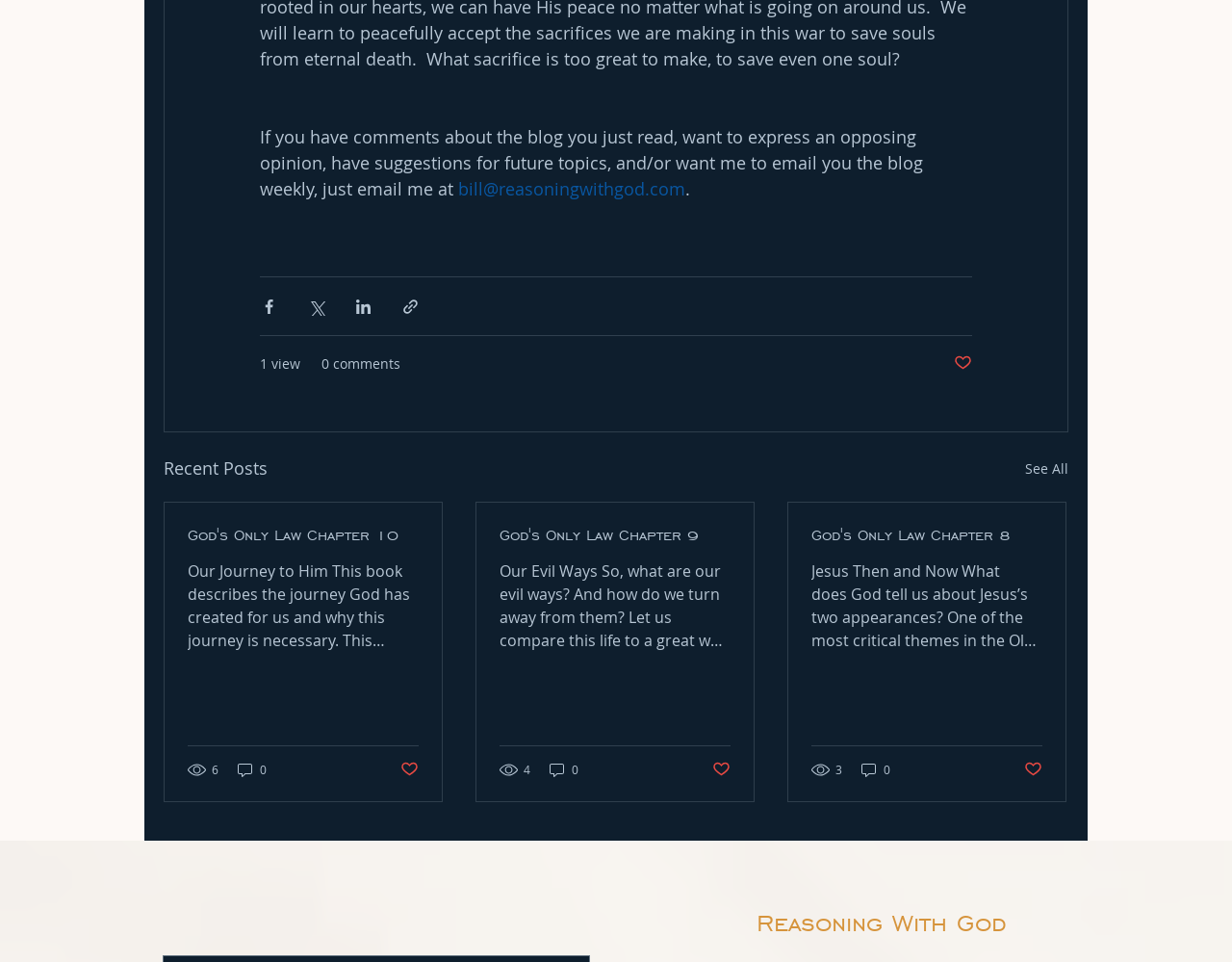Carefully observe the image and respond to the question with a detailed answer:
What is the author's email address?

The author's email address can be found in the static text at the top of the page, which says 'If you have comments about the blog you just read, want to express an opposing opinion, have suggestions for future topics, and/or want me to email you the blog weekly, just email me at bill@reasoningwithgod.com'.